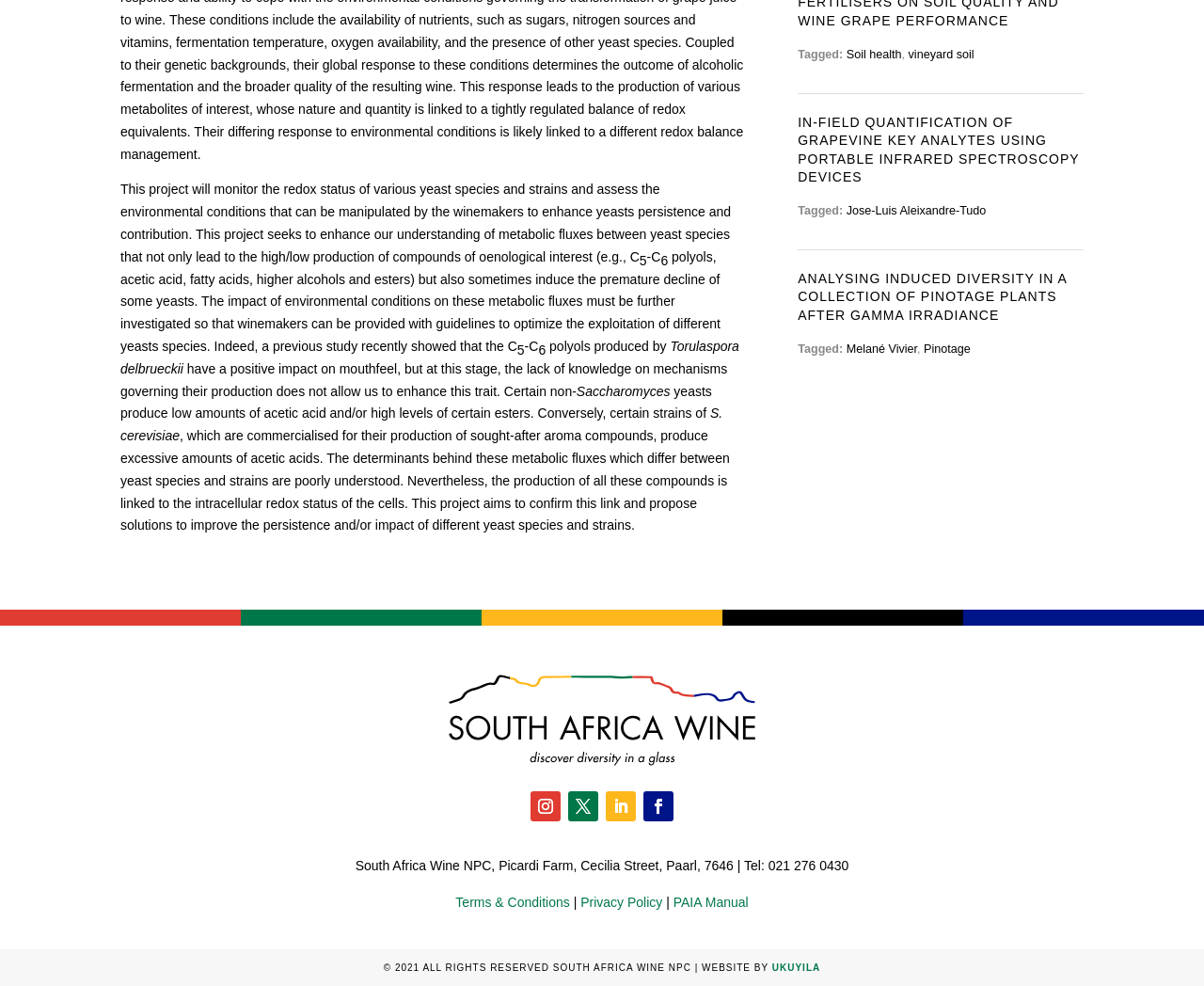Locate the bounding box coordinates for the element described below: "Follow". The coordinates must be four float values between 0 and 1, formatted as [left, top, right, bottom].

[0.534, 0.802, 0.559, 0.833]